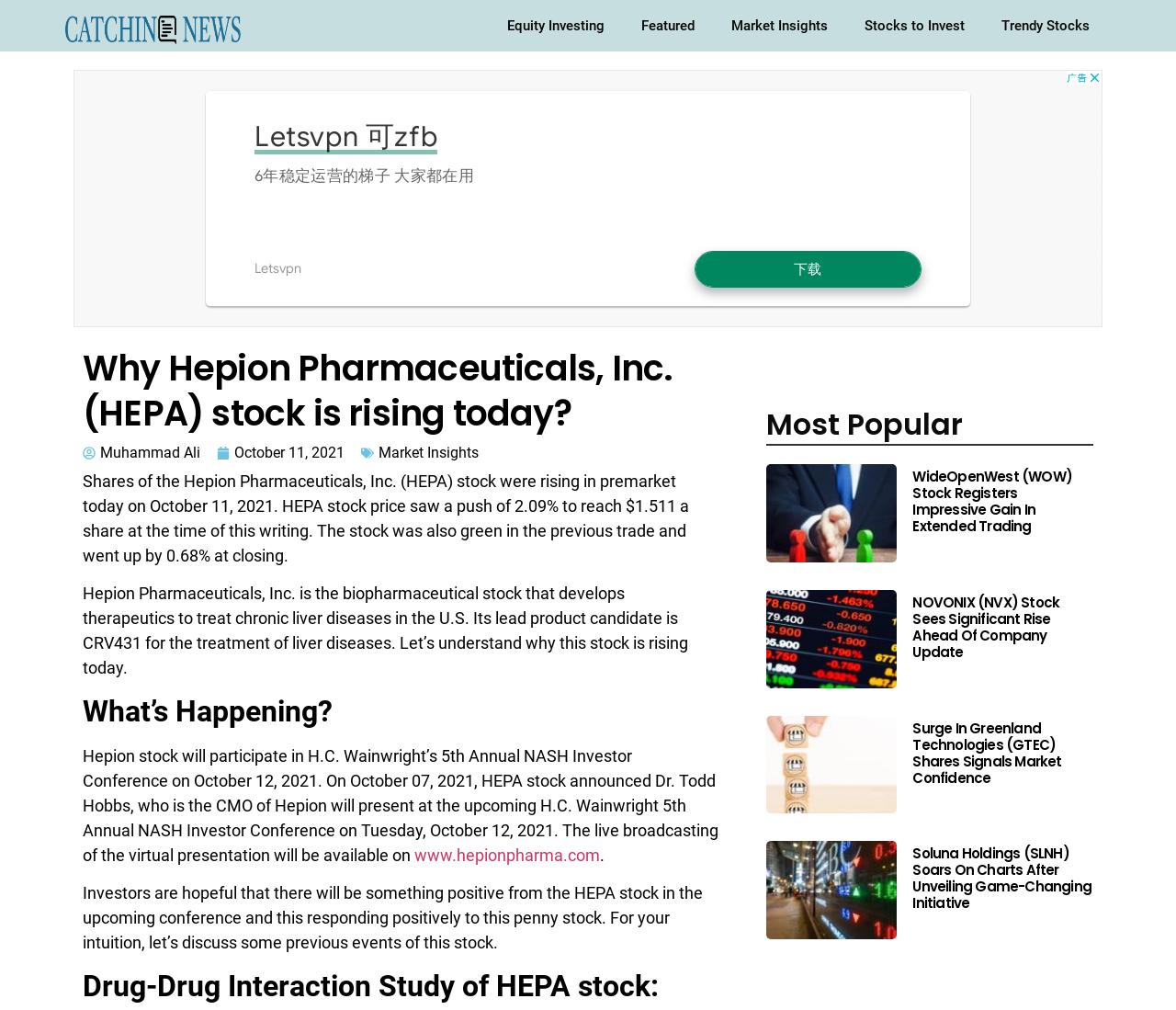Find the bounding box coordinates of the clickable area required to complete the following action: "Visit the 'Market Insights' page".

[0.322, 0.439, 0.407, 0.457]